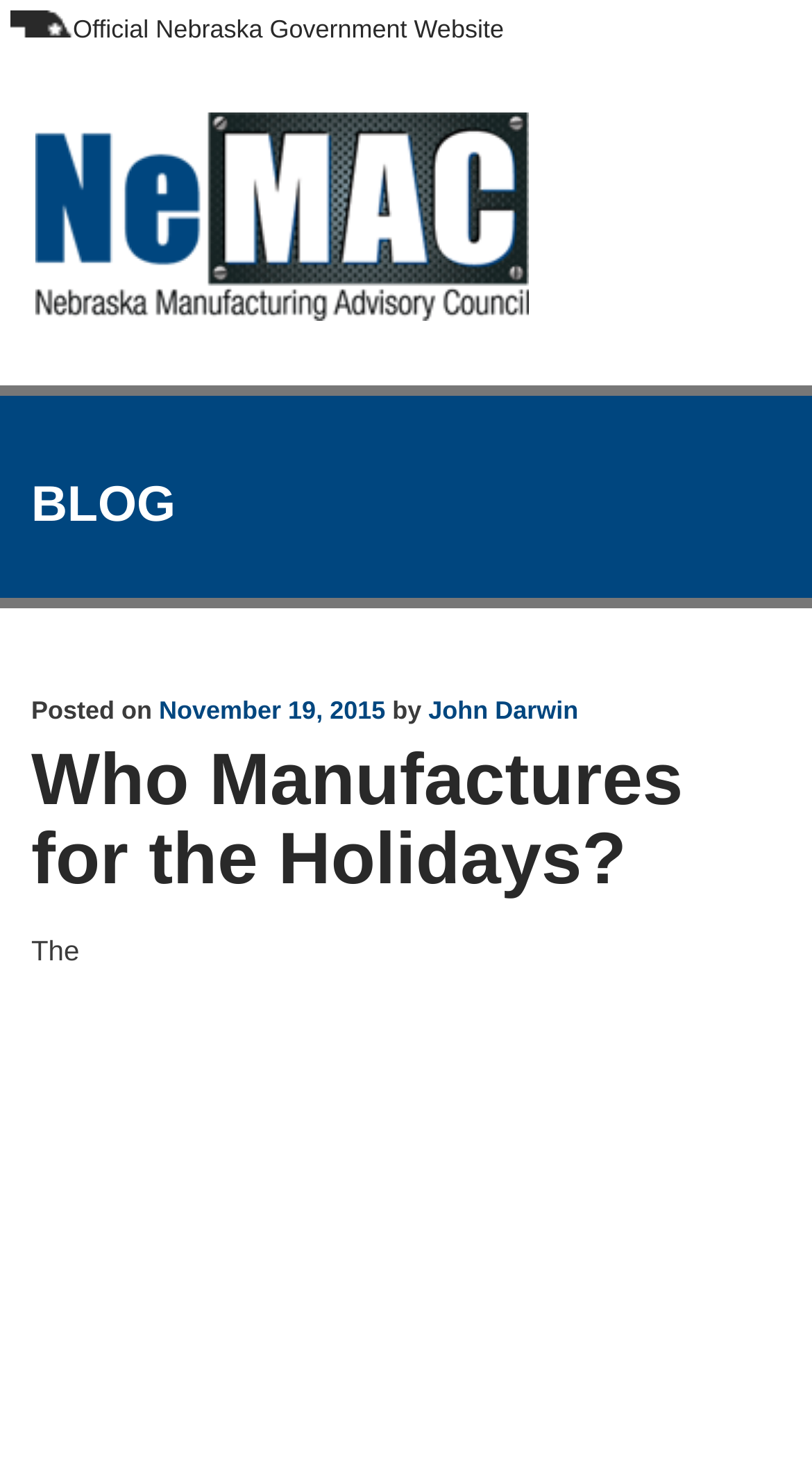With reference to the image, please provide a detailed answer to the following question: What is the title of the blog post?

I found the title by looking at the heading element with the text 'Who Manufactures for the Holidays?' which is located below the category 'BLOG'.